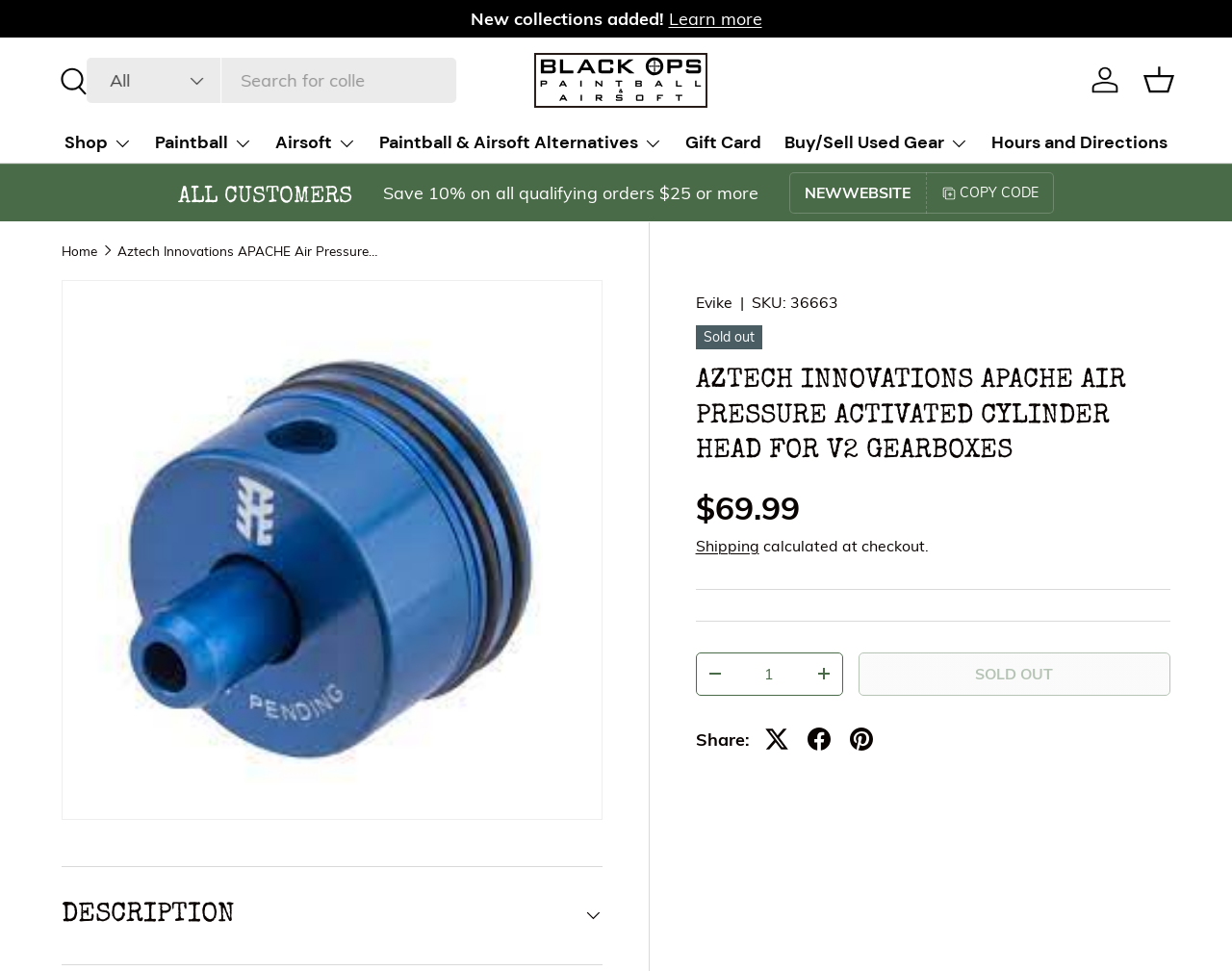What is the purpose of the 'COPY CODE' button?
Could you answer the question in a detailed manner, providing as much information as possible?

I found the 'COPY CODE' button near the text 'Save 10% on all qualifying orders $25 or more', which suggests that the button is used to copy a discount code.